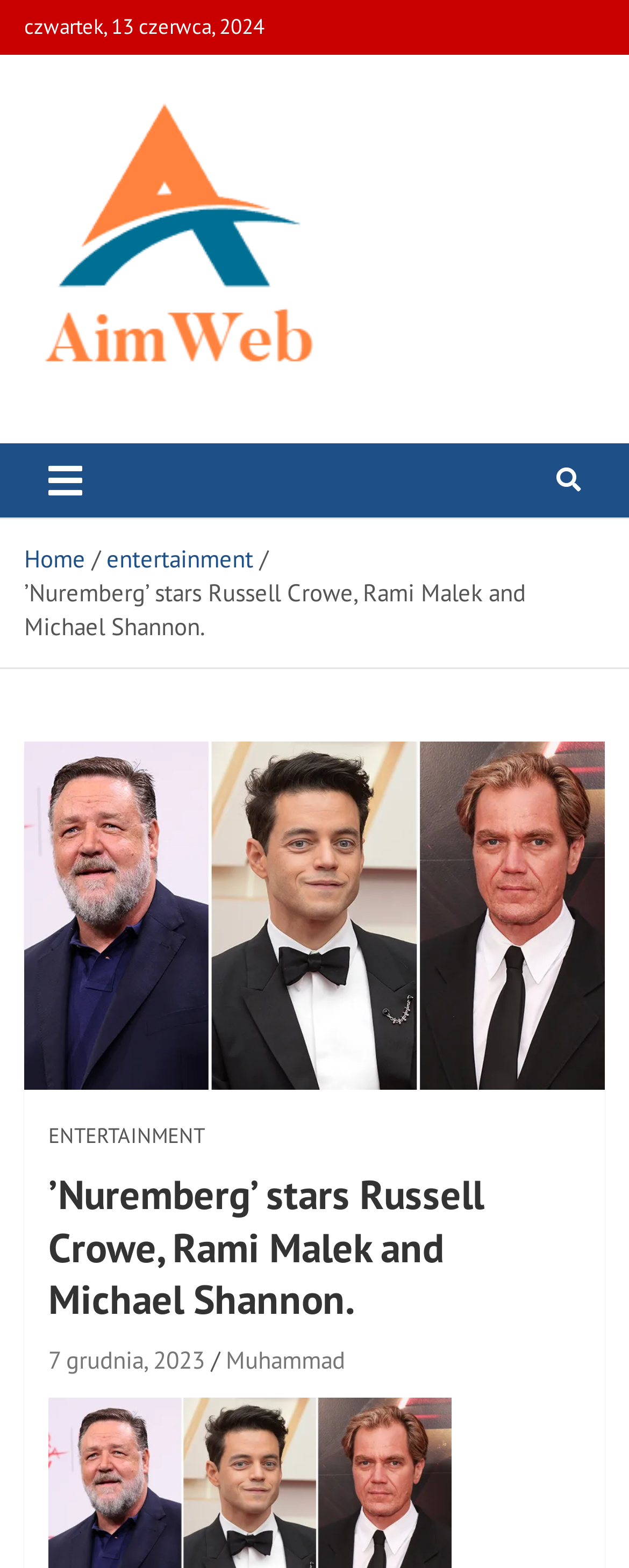Please identify the bounding box coordinates of the area I need to click to accomplish the following instruction: "Read more about ENTERTAINMENT".

[0.077, 0.716, 0.326, 0.734]